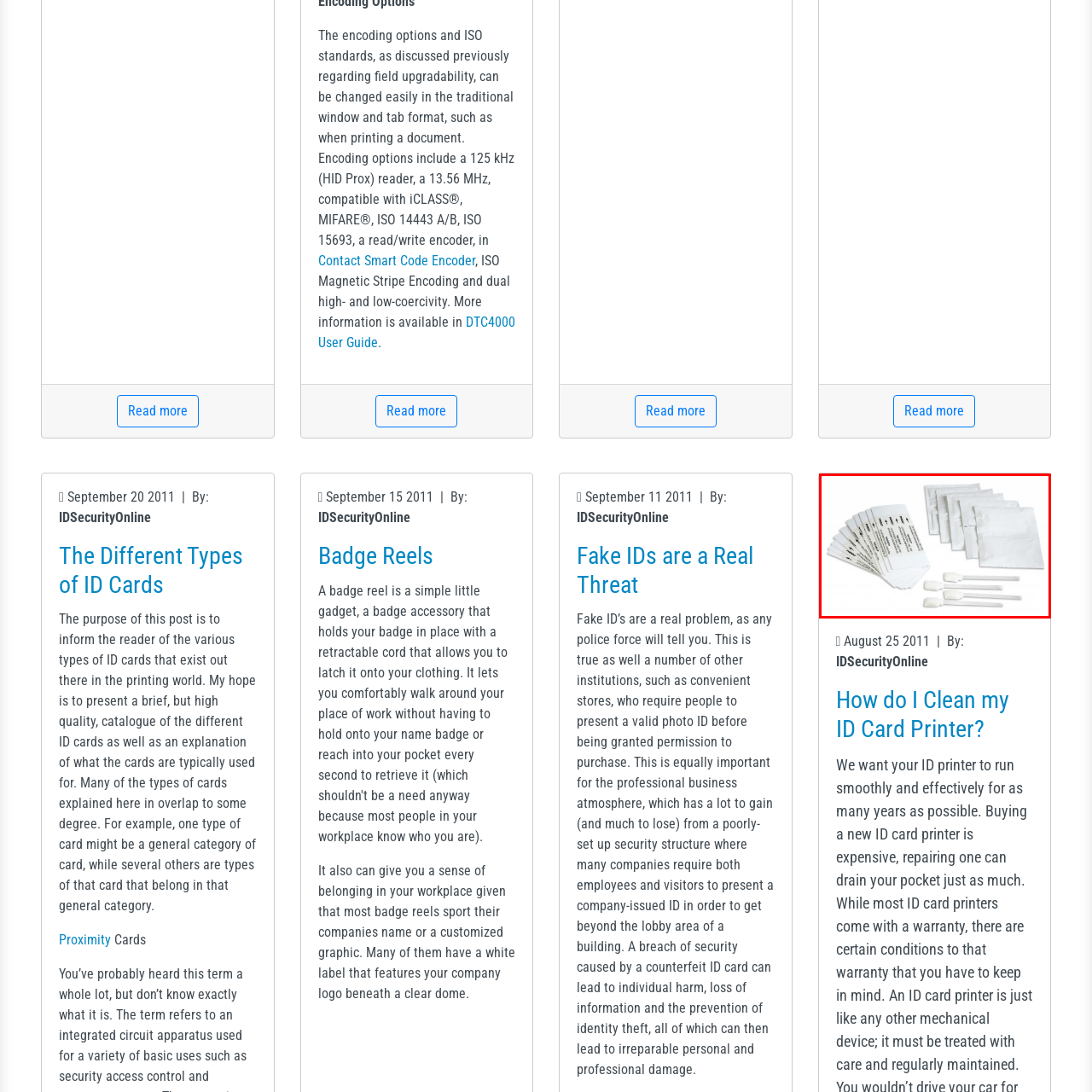Please provide a comprehensive description of the image that is enclosed within the red boundary.

The image features a collection of cleaning supplies specifically designed for maintaining ID card printers. Arranged neatly, the set includes several white packets, each labeled for clarity, alongside two white applicators. This kit is essential for ensuring the optimal performance and longevity of card printing equipment, emphasizing the importance of regular maintenance. This image is part of a guide titled "How do I Clean my ID Card Printer?" which provides detailed instructions and tips for users on effectively caring for their printing devices.